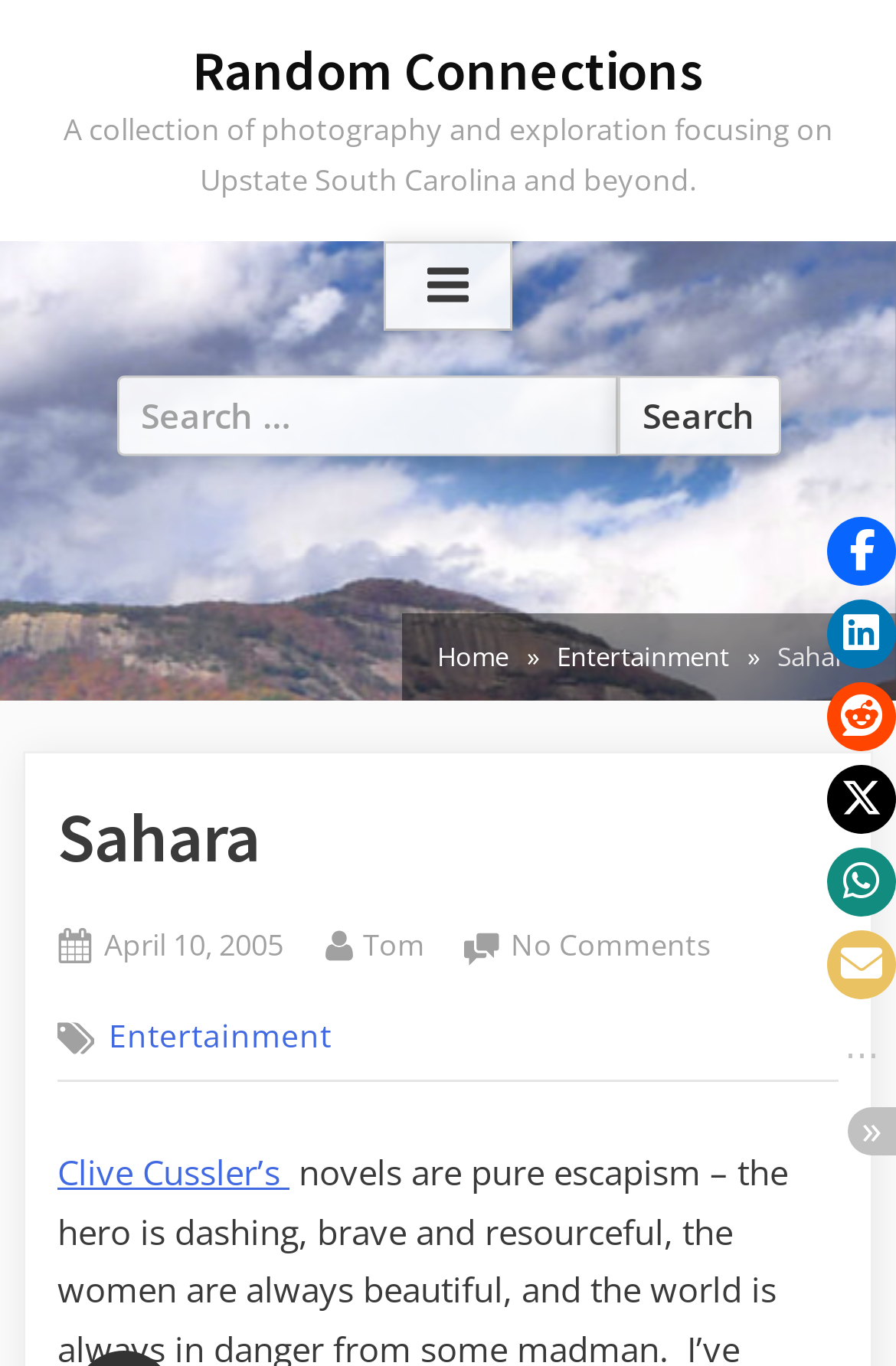Can you find the bounding box coordinates for the element to click on to achieve the instruction: "Click on the primary menu"?

[0.026, 0.176, 0.974, 0.242]